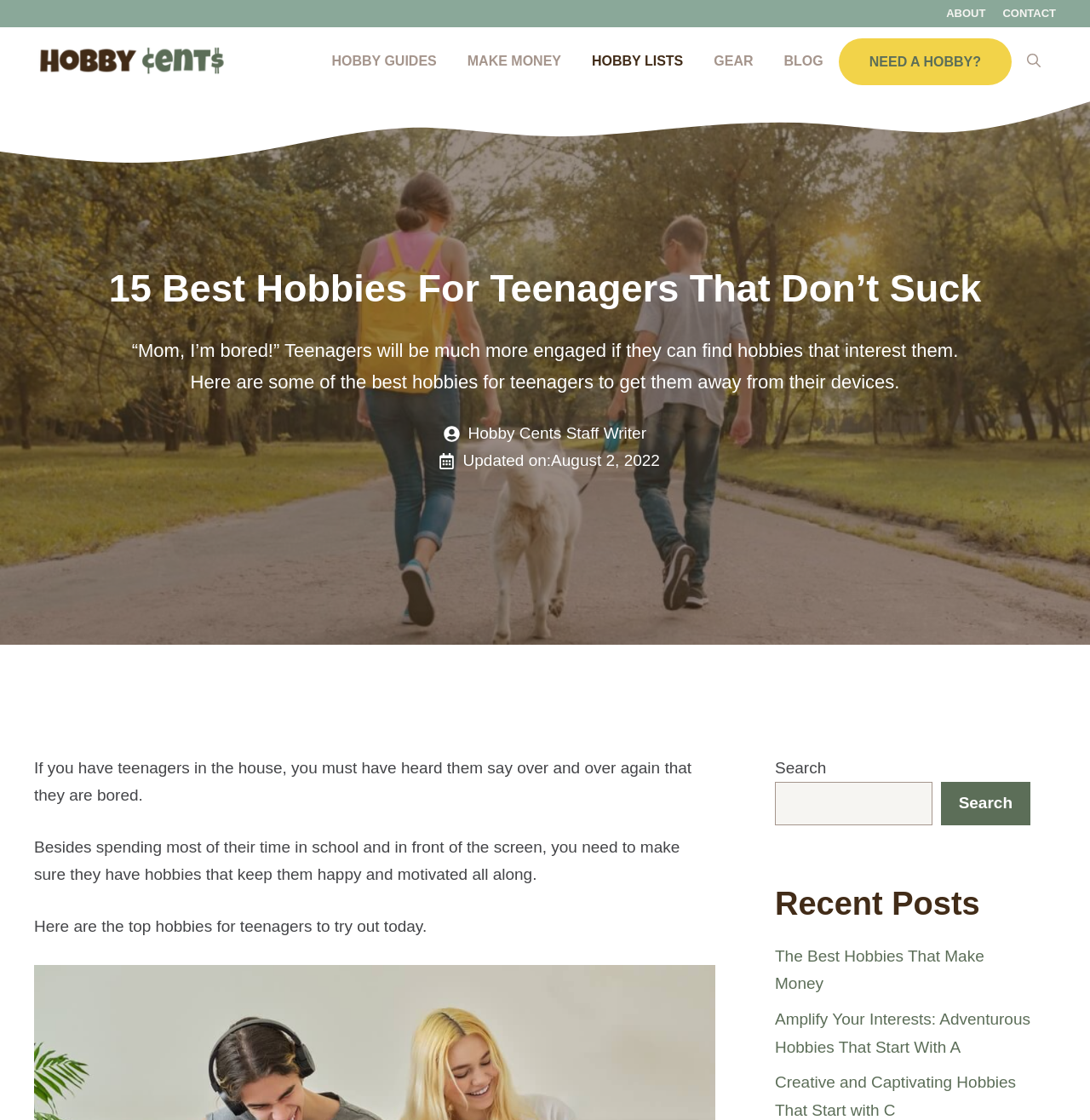Explain in detail what you observe on this webpage.

This webpage is about hobbies for teenagers. At the top, there is a banner with a link to the site "Hobby Cents" accompanied by an image. Below the banner, there is a navigation menu with links to various sections such as "HOBBY GUIDES", "MAKE MONEY", "HOBBY LISTS", "GEAR", "BLOG", and "NEED A HOBBY?". 

The main content of the webpage starts with a heading "15 Best Hobbies For Teenagers That Don’t Suck" followed by a brief introduction that explains the importance of finding hobbies for teenagers to keep them engaged and motivated. 

Below the introduction, there is a section with the author's name "Hobby Cents Staff Writer" and the date "August 2, 2022". The main article then begins, discussing the need for teenagers to have hobbies beyond school and screen time. 

The article is divided into sections, with the first section introducing the importance of hobbies for teenagers. The subsequent sections are not explicitly defined in the accessibility tree, but they likely provide more information about the best hobbies for teenagers.

On the right side of the webpage, there is a search bar with a button and a heading "Recent Posts" followed by links to recent articles, including "The Best Hobbies That Make Money", "Amplify Your Interests: Adventurous Hobbies That Start With A", and "Creative and Captivating Hobbies That Start with C".